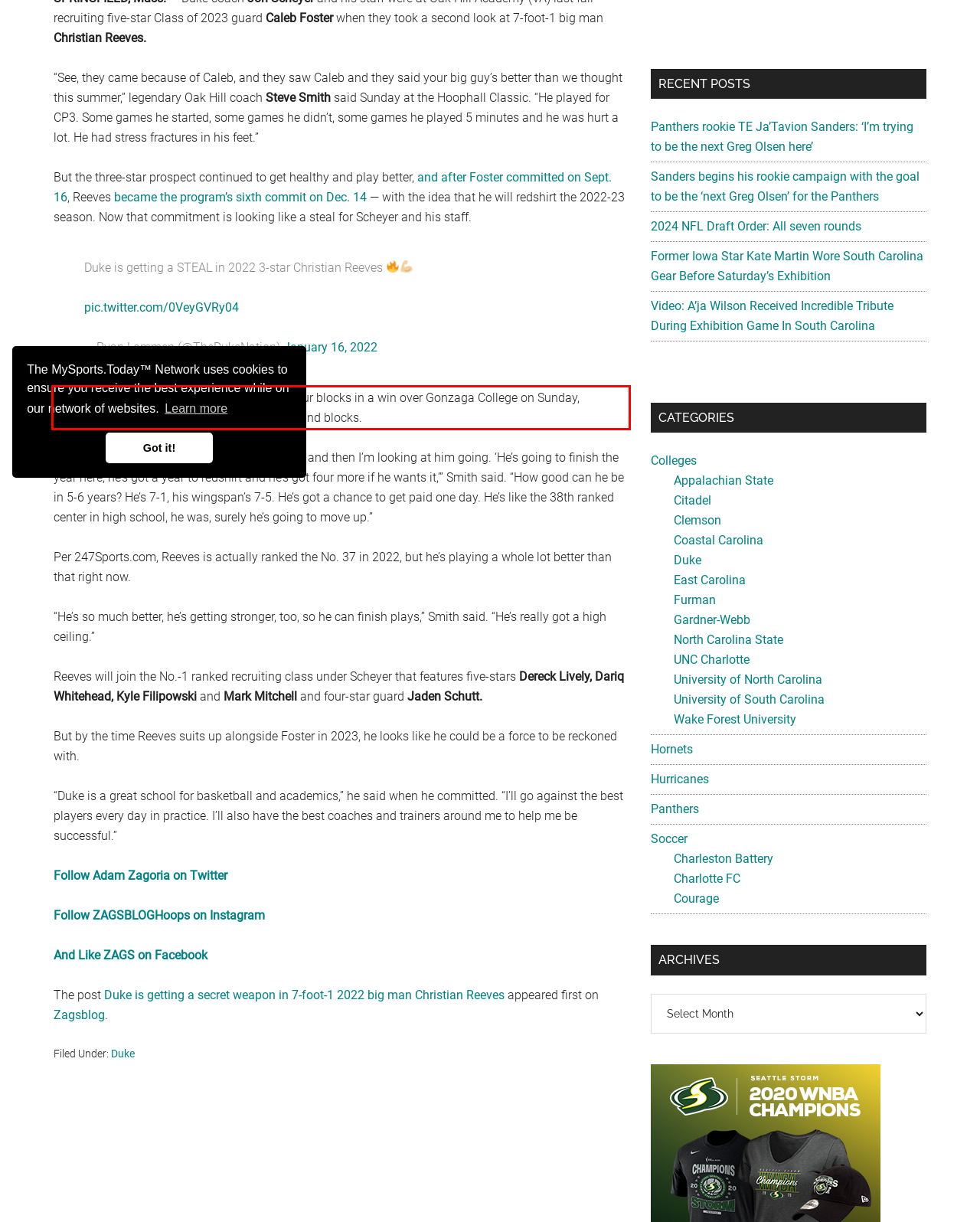You are provided with a screenshot of a webpage that includes a red bounding box. Extract and generate the text content found within the red bounding box.

Reeves went for 12 points, 12 rebounds and four blocks in a win over Gonzaga College on Sunday, impacting the game on both ends with dunks and blocks.